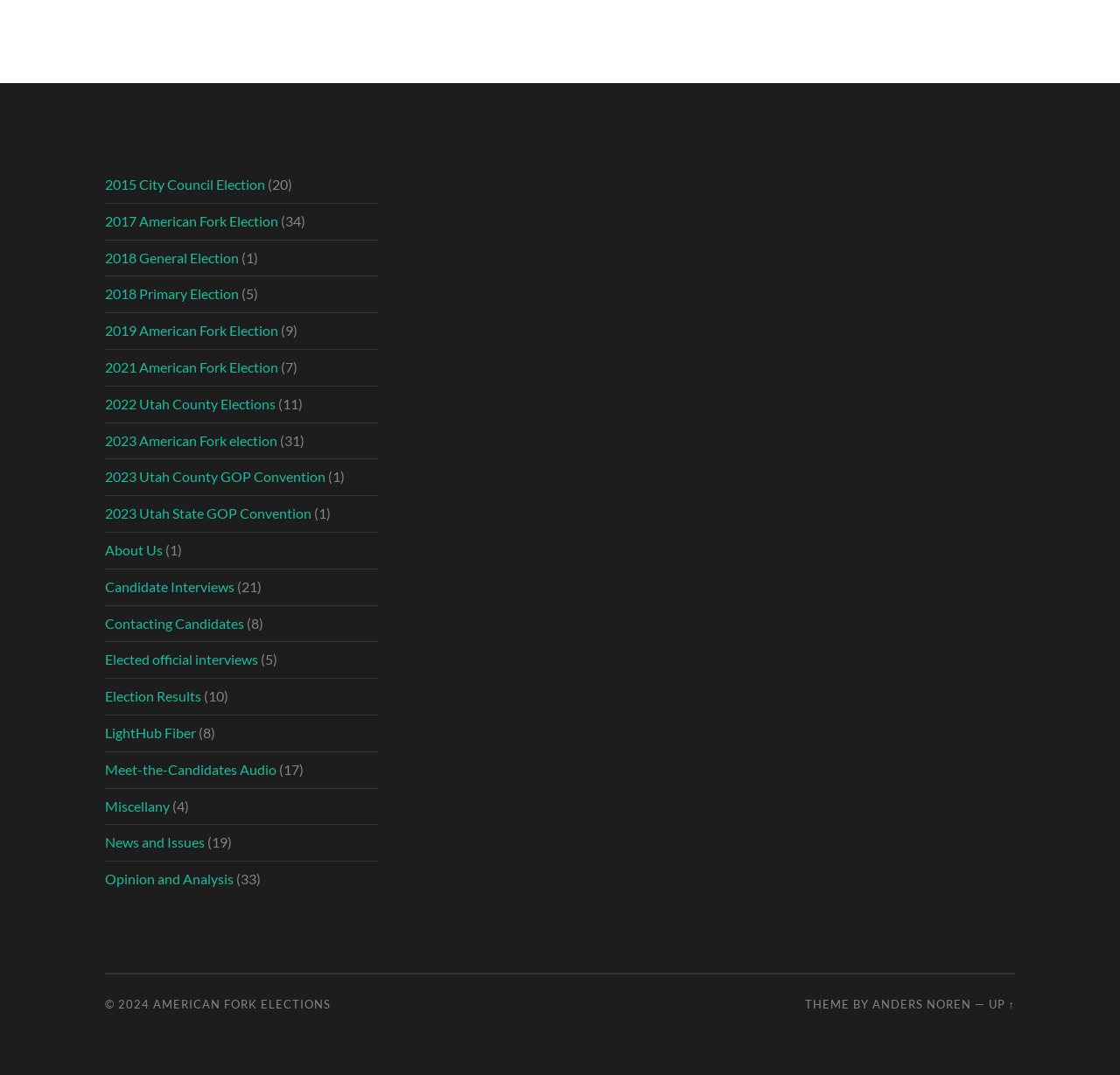Using the description "Opinion and Analysis", locate and provide the bounding box of the UI element.

[0.094, 0.81, 0.209, 0.825]